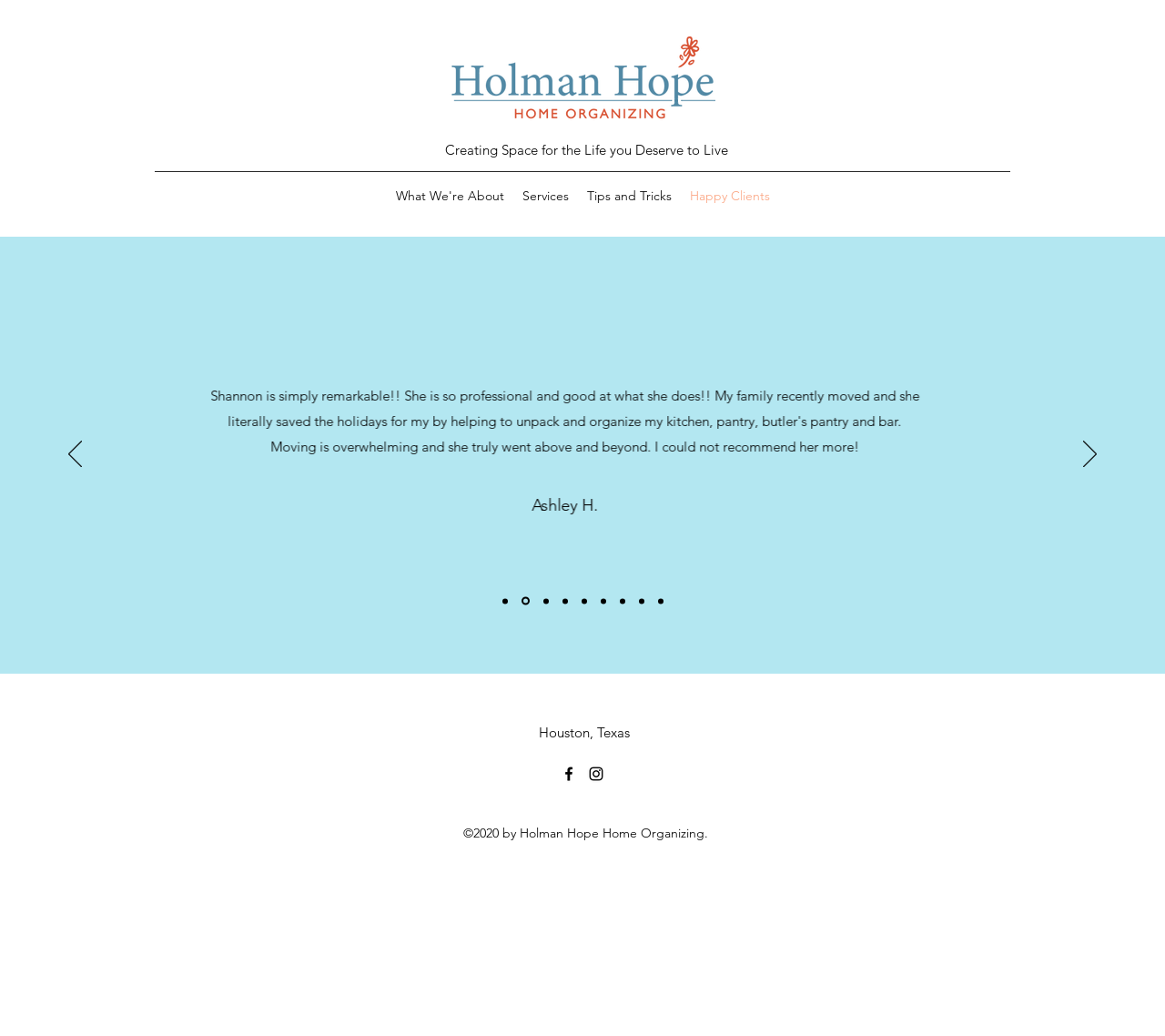Please specify the bounding box coordinates of the clickable region to carry out the following instruction: "View the 'Happy Clients' testimonials". The coordinates should be four float numbers between 0 and 1, in the format [left, top, right, bottom].

[0.584, 0.176, 0.668, 0.202]